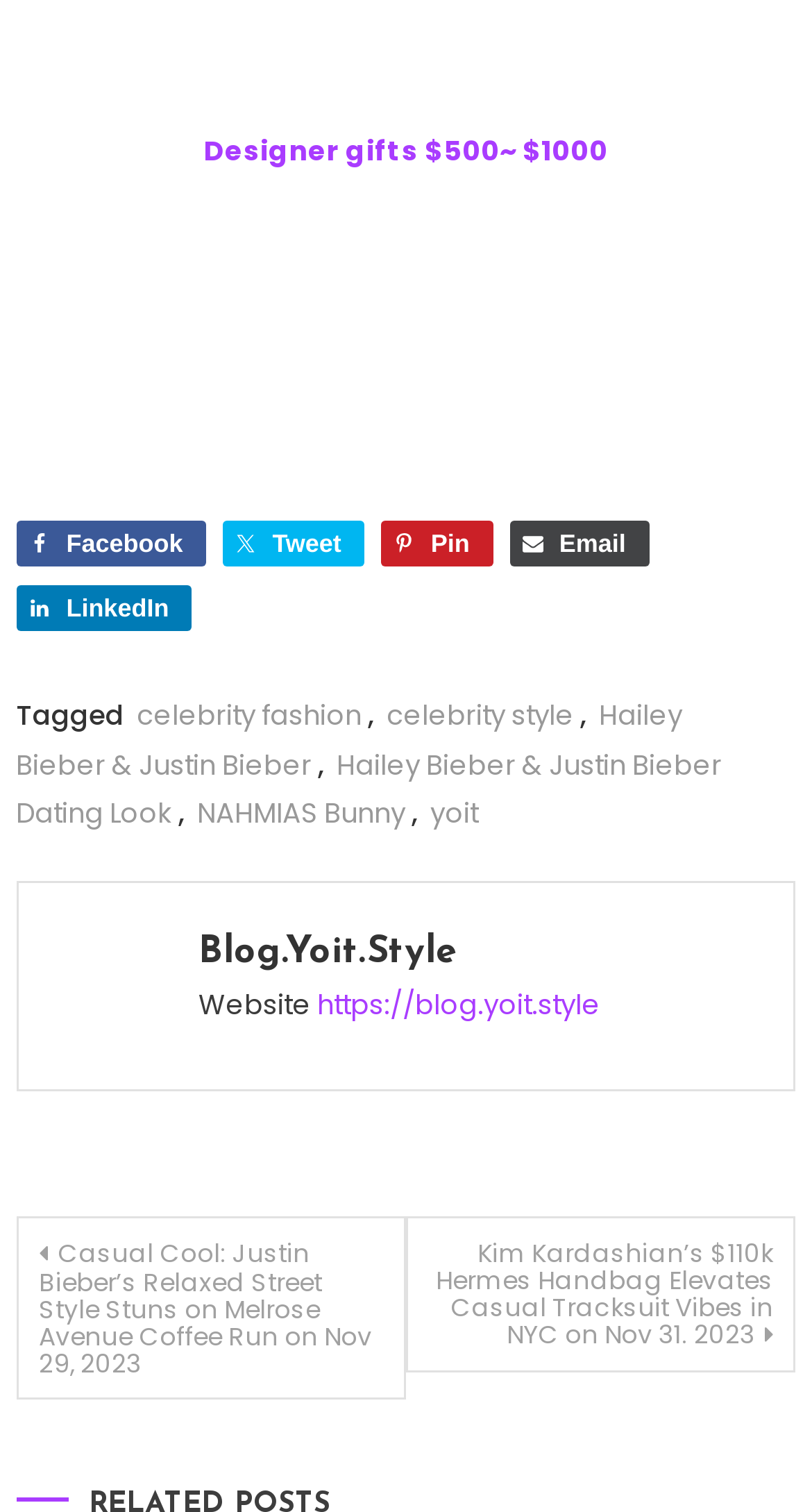What is the purpose of the social media links?
Refer to the image and provide a concise answer in one word or phrase.

To share content